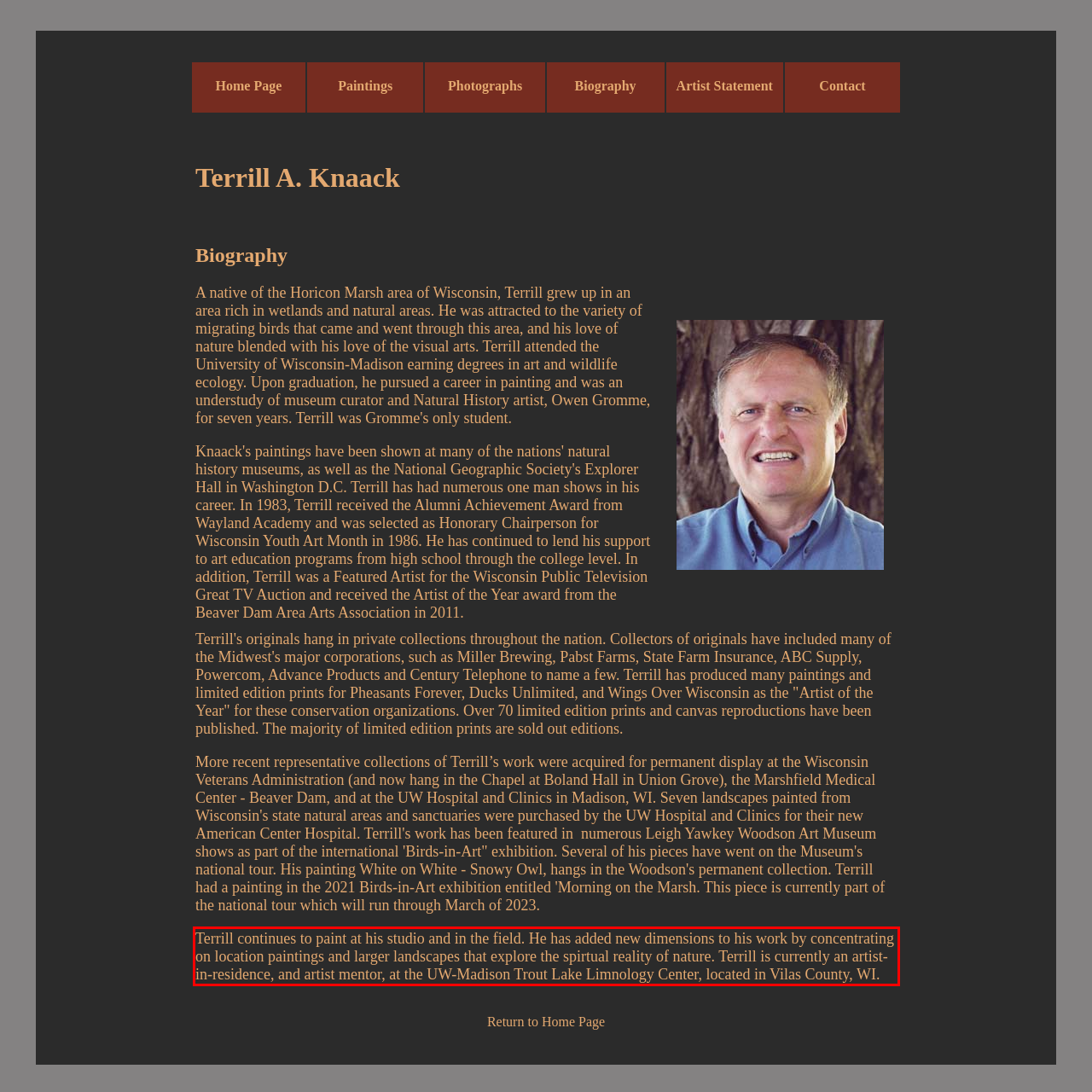You are given a webpage screenshot with a red bounding box around a UI element. Extract and generate the text inside this red bounding box.

Terrill continues to paint at his studio and in the field. He has added new dimensions to his work by concentrating on location paintings and larger landscapes that explore the spirtual reality of nature. Terrill is currently an artist-in-residence, and artist mentor, at the UW-Madison Trout Lake Limnology Center, located in Vilas County, WI.